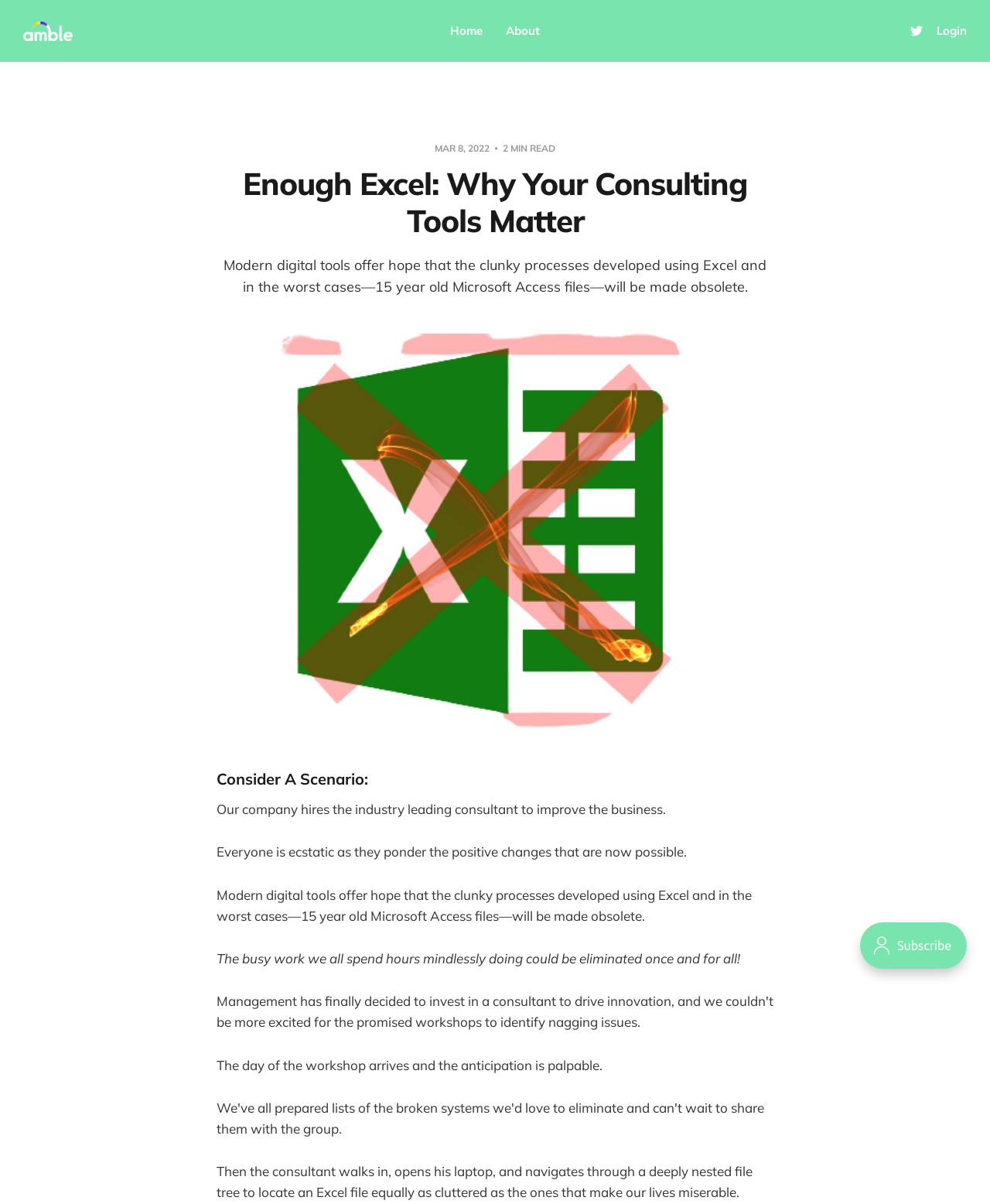Given the description of the UI element: "alt="Amble Ideas"", predict the bounding box coordinates in the form of [left, top, right, bottom], with each value being a float between 0 and 1.

[0.023, 0.018, 0.074, 0.034]